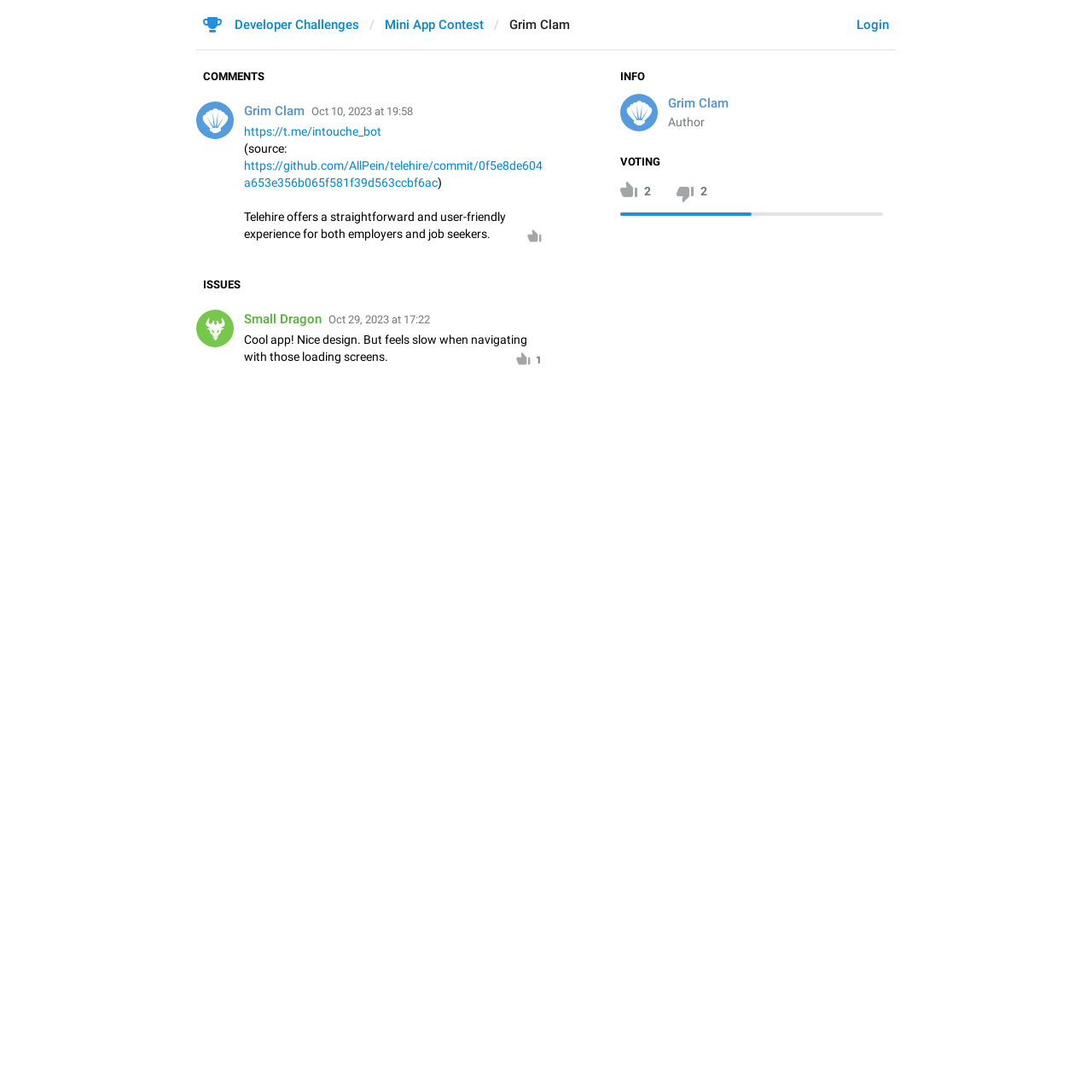Explain the features and main sections of the webpage comprehensively.

The webpage is about the Mini App Contest – Developer Challenges. At the top right corner, there are three links: "Login", "Developer Challenges", and "Mini App Contest". Next to these links, there is a static text "Grim Clam". 

Below these elements, there is a main section divided into four parts: INFO, VOTING, COMMENTS, and ISSUES. 

In the INFO section, there is a heading "INFO" followed by two links and a static text "Author". 

In the VOTING section, there is a heading "VOTING" followed by an image, a static text "2", and another image. 

In the COMMENTS section, there is a heading "COMMENTS" followed by several links and static texts, including a link to a Telegram bot, a GitHub commit, and a description of an app called Telehire. There is also an image in this section. 

In the ISSUES section, there is a heading "ISSUES" followed by several links and static texts, including a comment from a user named Small Dragon, who provided feedback on an app. There is also an image in this section.